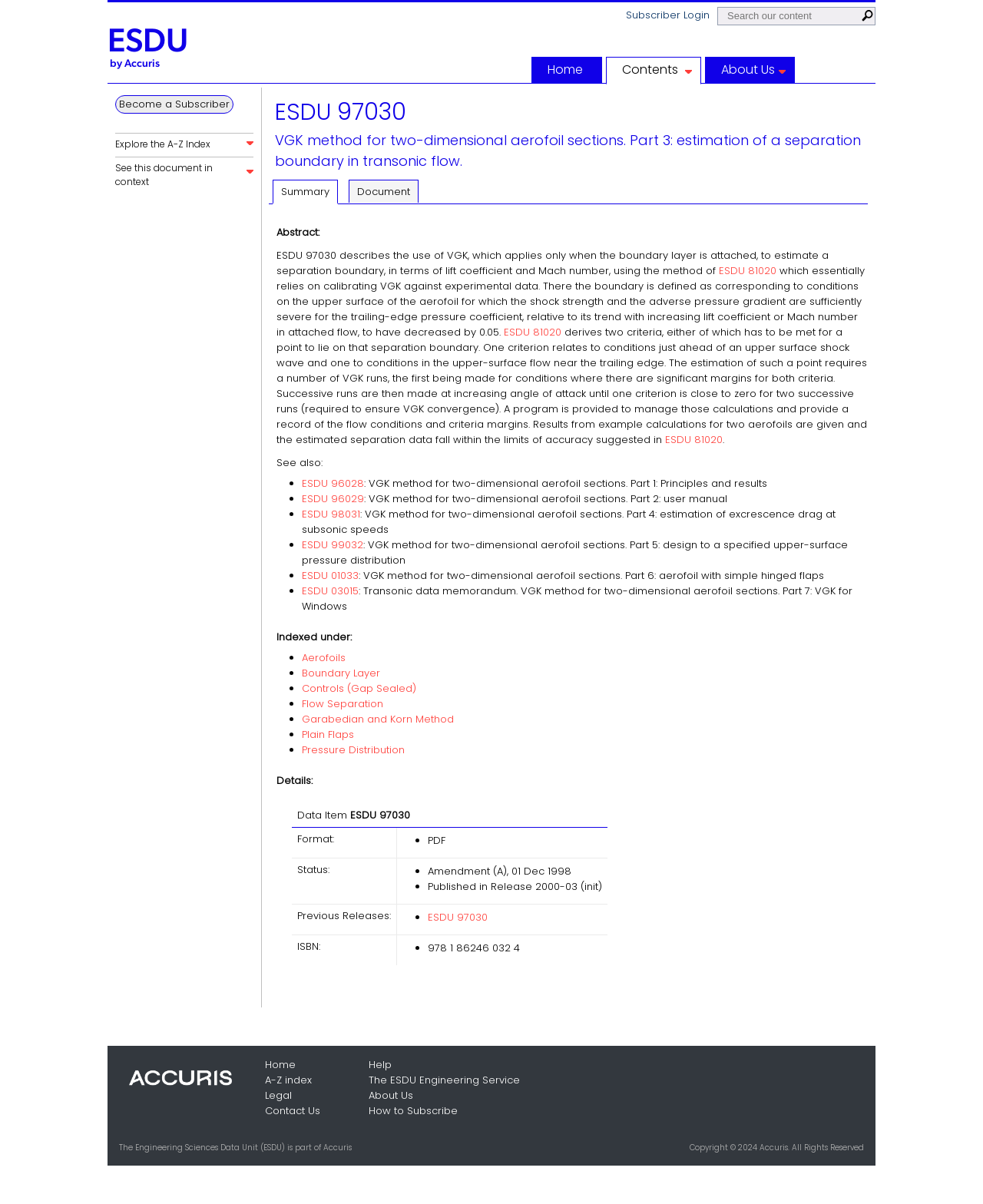Locate the UI element described by The ESDU Engineering Service and provide its bounding box coordinates. Use the format (top-left x, top-left y, bottom-right x, bottom-right y) with all values as floating point numbers between 0 and 1.

[0.375, 0.891, 0.529, 0.903]